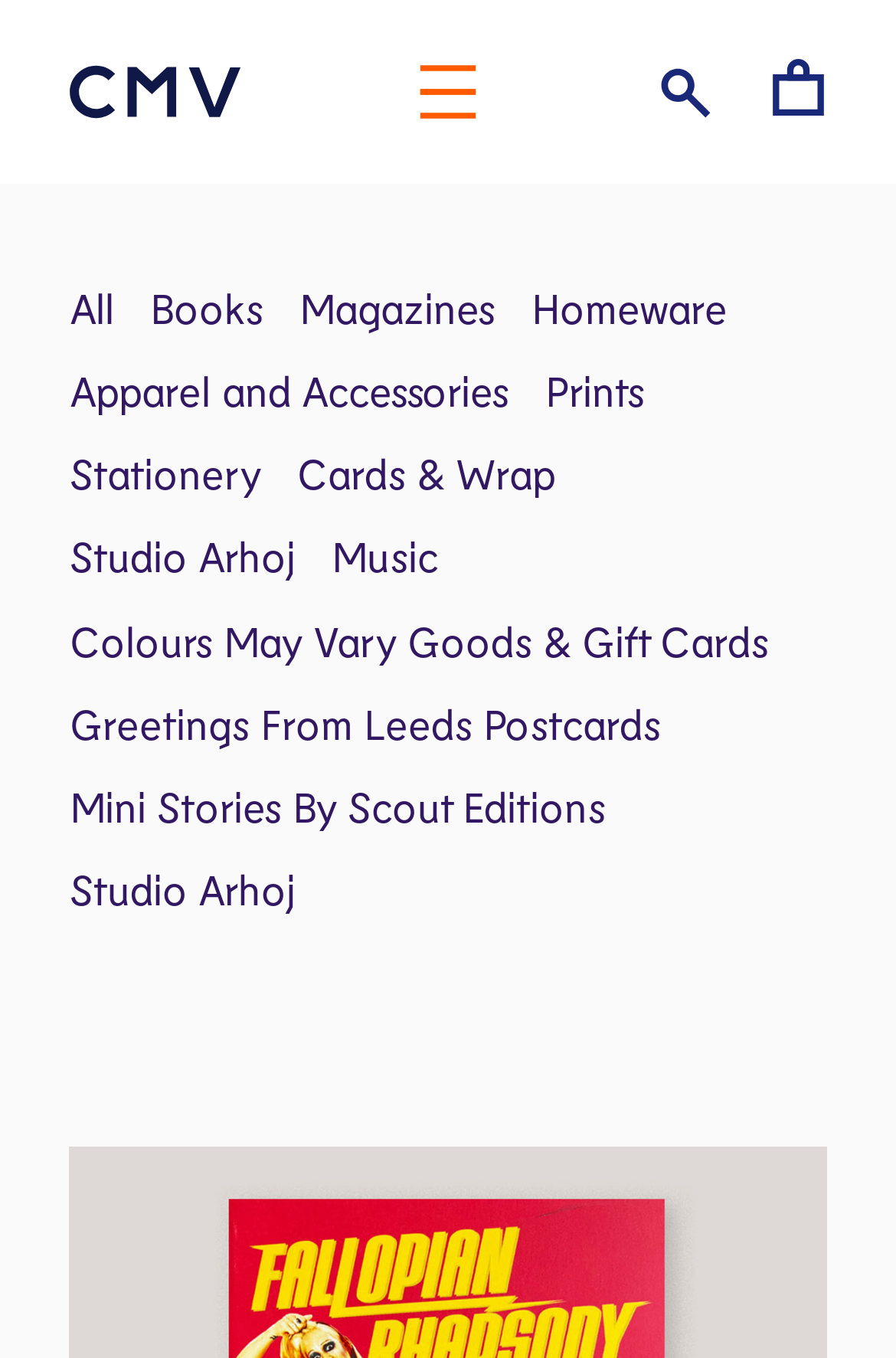Locate the headline of the webpage and generate its content.

Fallopian Rhapsody: The Story of the Lunachicks | Jeanne Fury